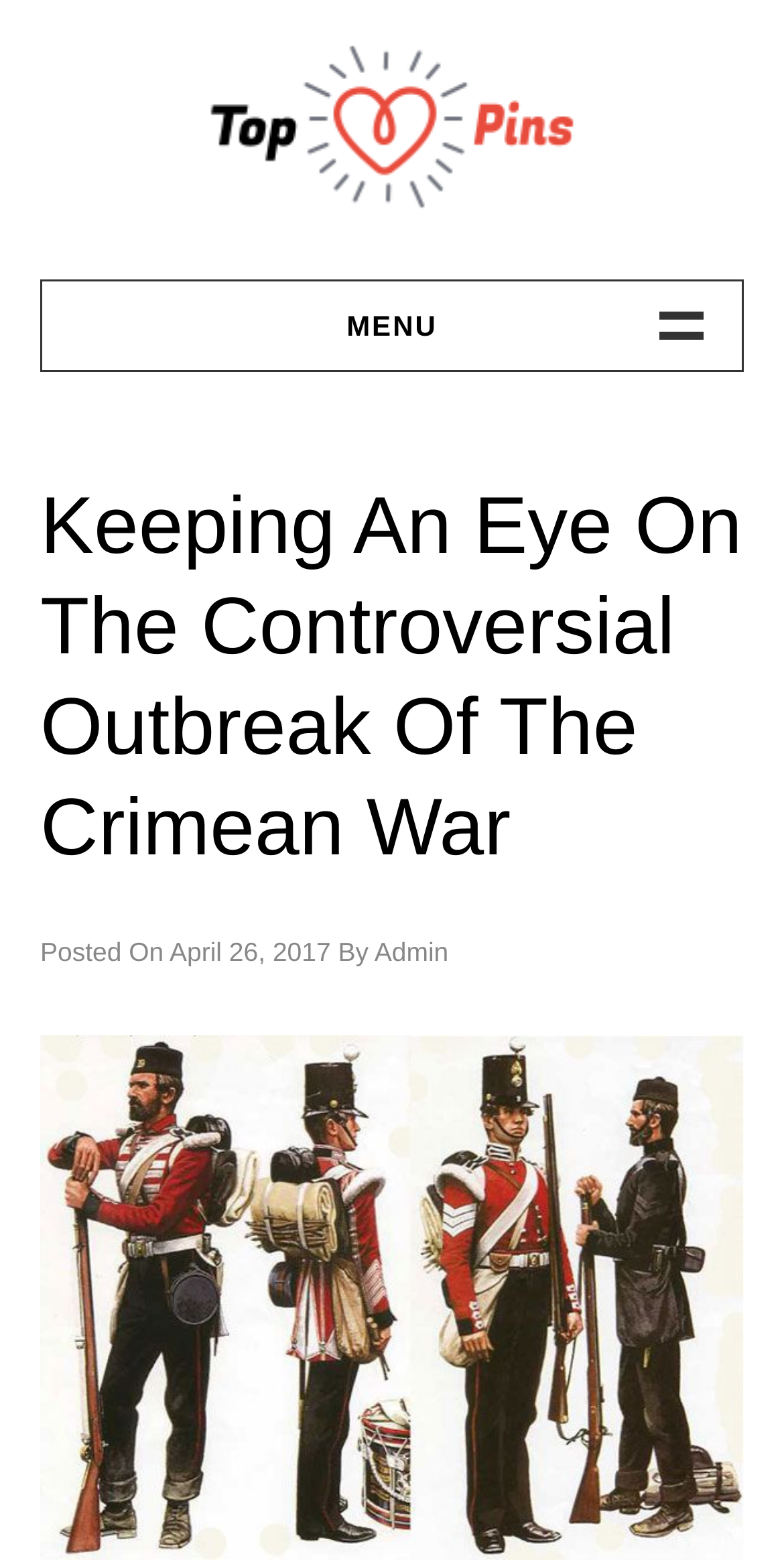Who is the author of the article?
Use the image to answer the question with a single word or phrase.

Admin